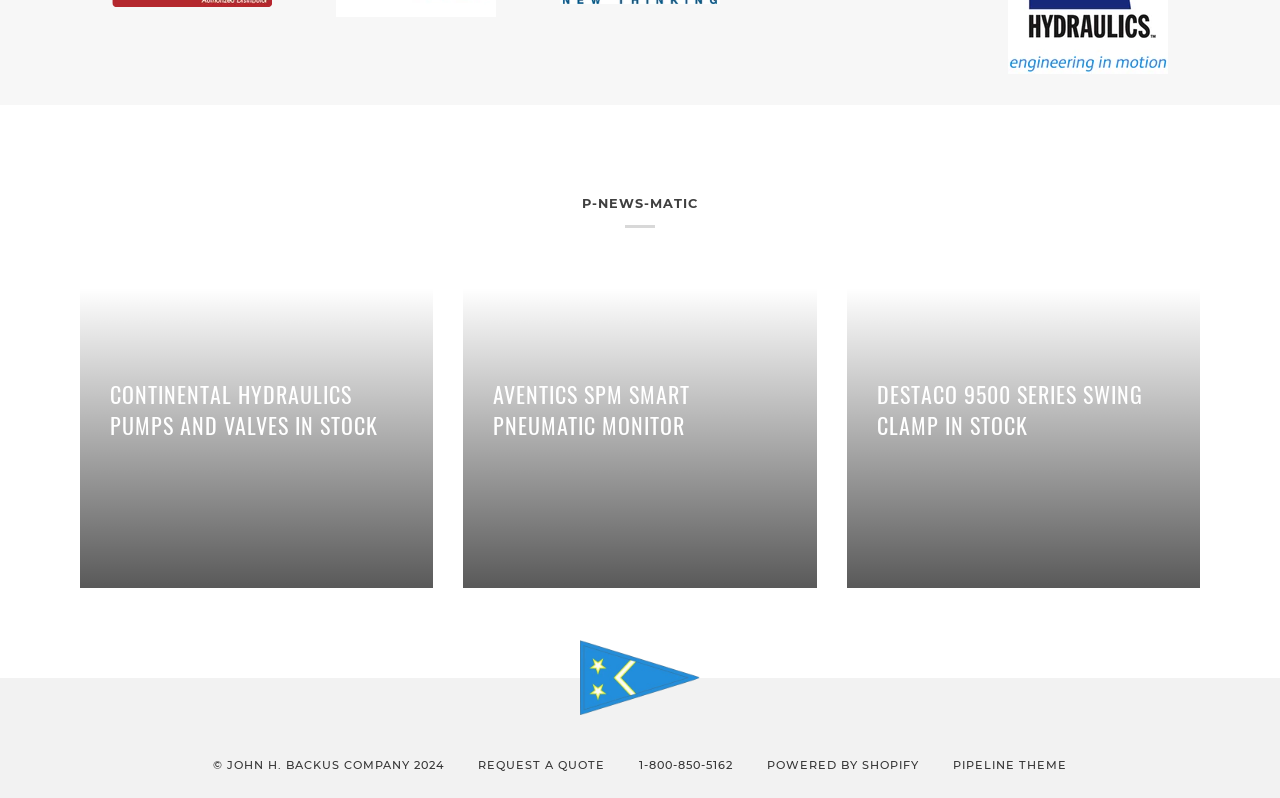Answer the question briefly using a single word or phrase: 
What is the copyright year of the website?

2024